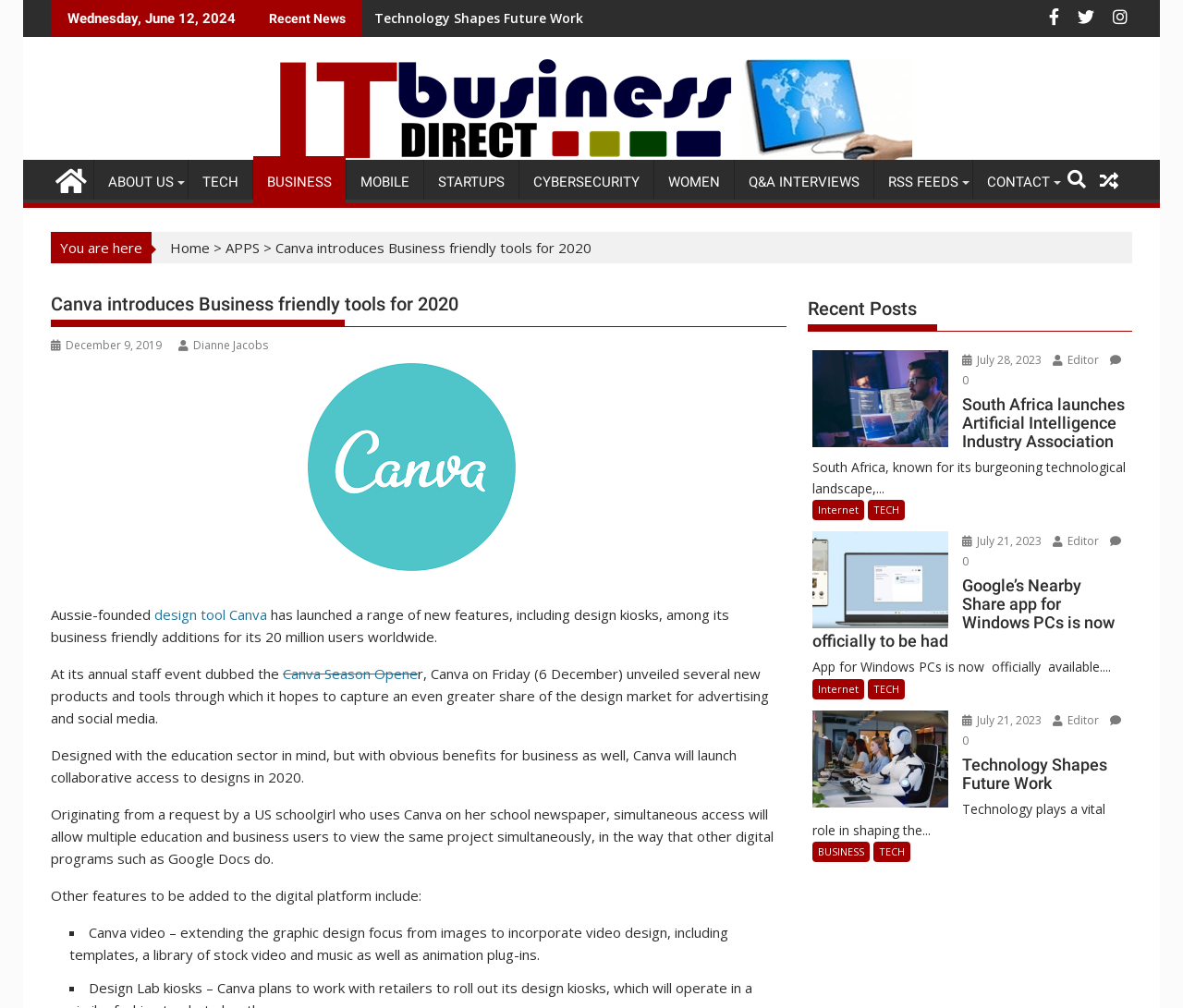Determine the bounding box of the UI component based on this description: "RSS Feeds". The bounding box coordinates should be four float values between 0 and 1, i.e., [left, top, right, bottom].

[0.739, 0.159, 0.822, 0.203]